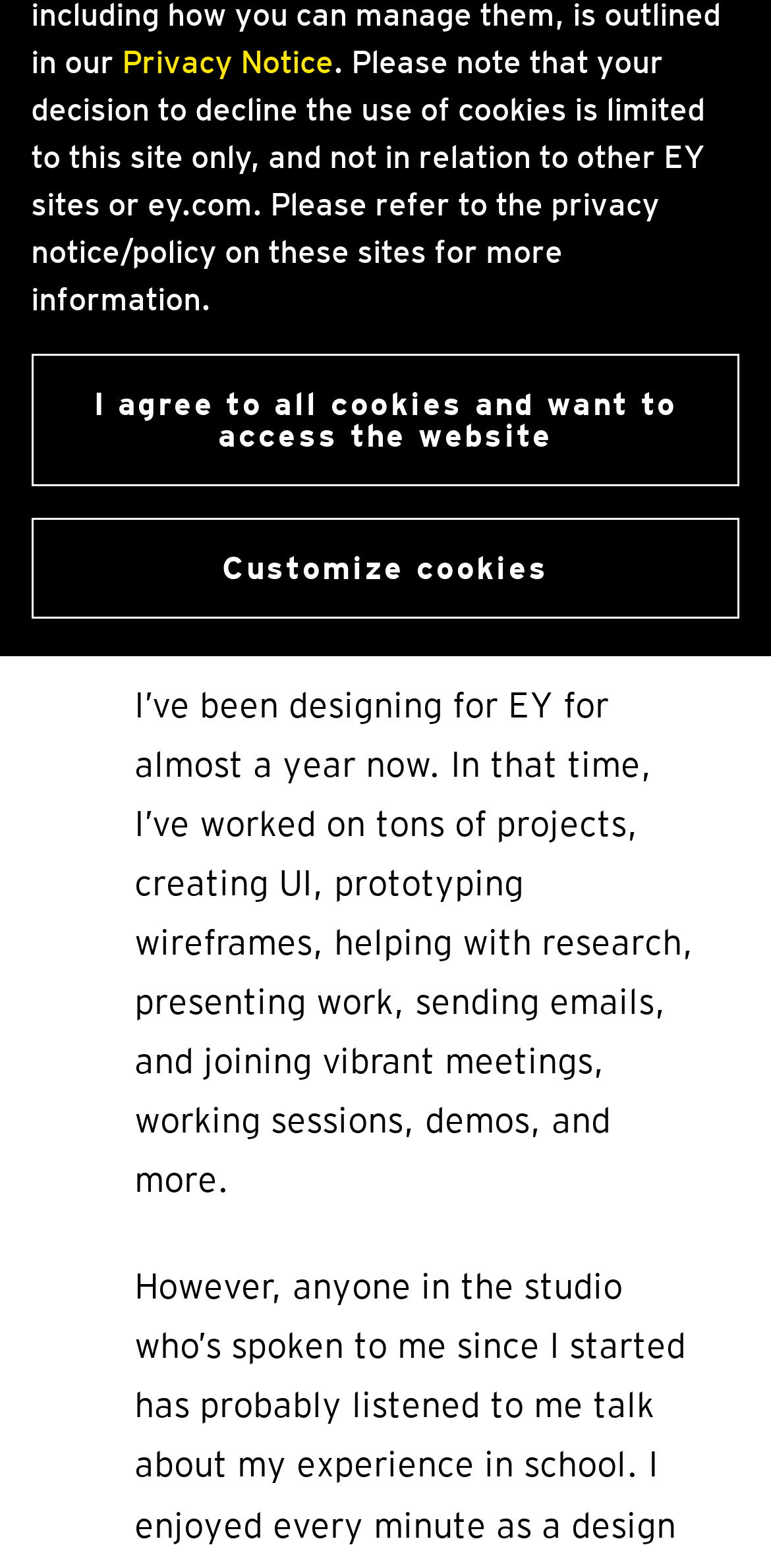Identify the bounding box of the UI element described as follows: "Privacy Notice". Provide the coordinates as four float numbers in the range of 0 to 1 [left, top, right, bottom].

[0.158, 0.025, 0.432, 0.054]